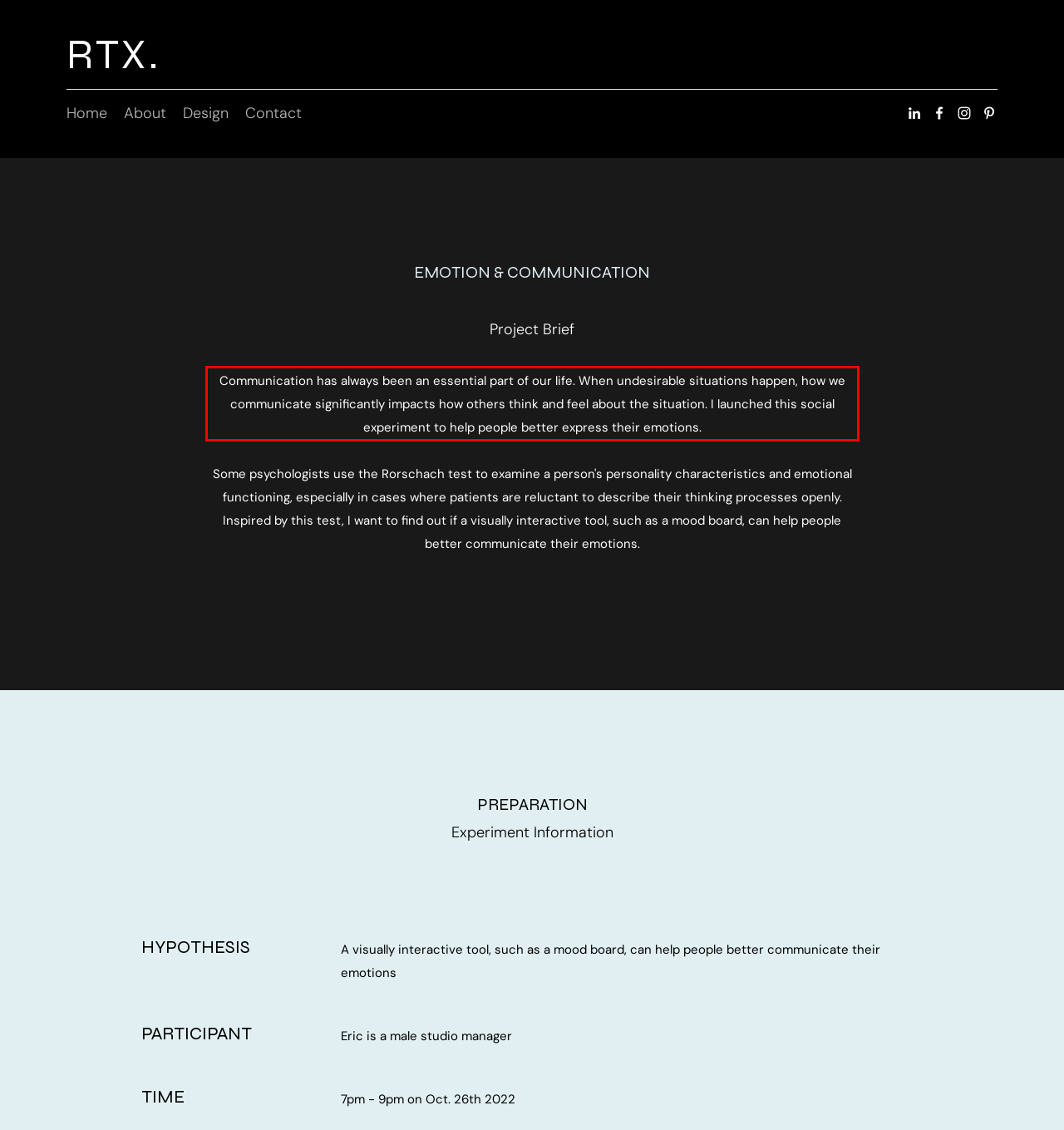Please look at the webpage screenshot and extract the text enclosed by the red bounding box.

Communication has always been an essential part of our life. When undesirable situations happen, how we communicate significantly impacts how others think and feel about the situation. I launched this social experiment to help people better express their emotions.